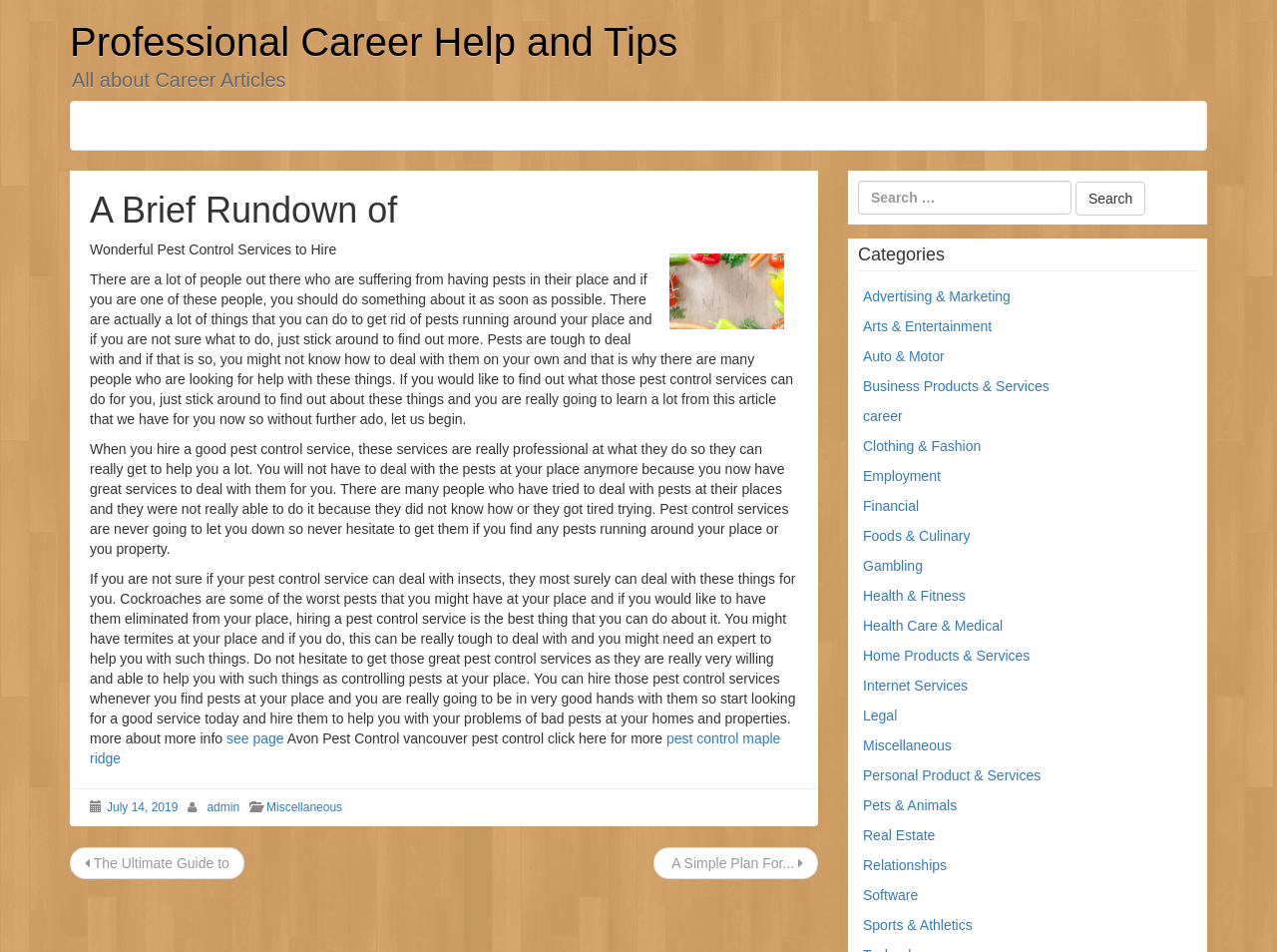Please determine the bounding box coordinates for the element that should be clicked to follow these instructions: "Check the date of the post".

[0.084, 0.84, 0.139, 0.855]